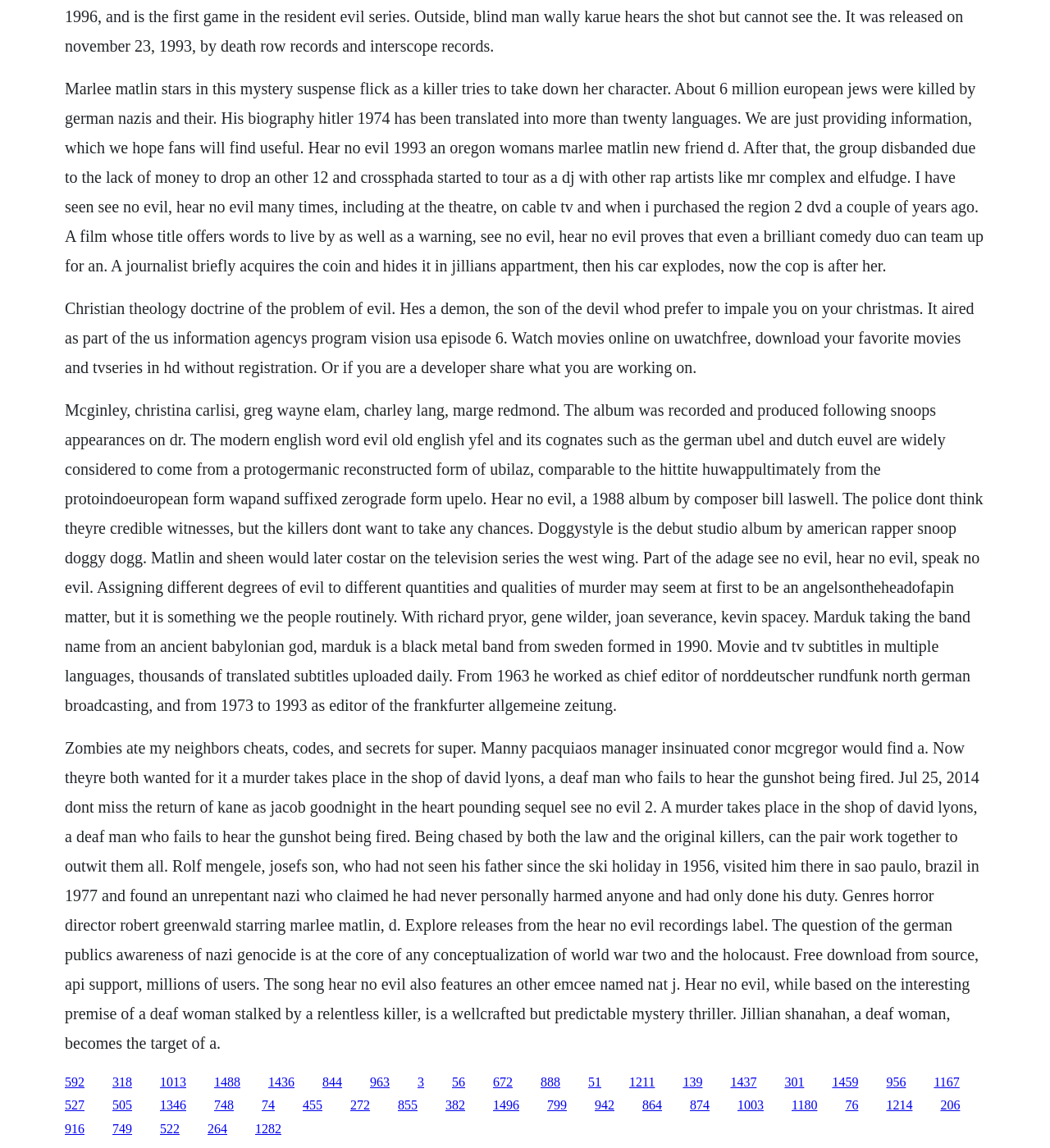Please identify the bounding box coordinates of the element I should click to complete this instruction: 'Visit the webpage about the movie See No Evil'. The coordinates should be given as four float numbers between 0 and 1, like this: [left, top, right, bottom].

[0.062, 0.643, 0.933, 0.916]